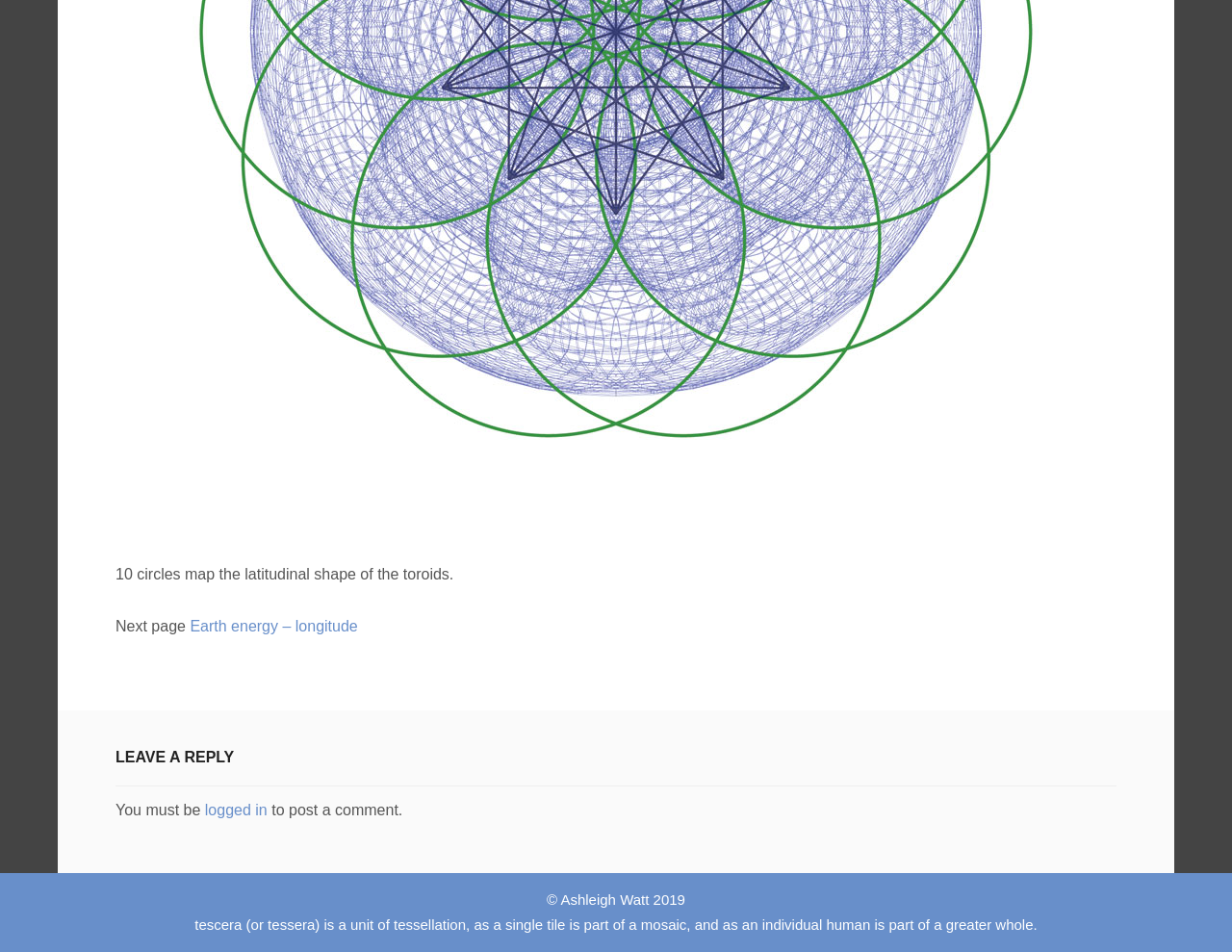Ascertain the bounding box coordinates for the UI element detailed here: "logged in". The coordinates should be provided as [left, top, right, bottom] with each value being a float between 0 and 1.

[0.166, 0.842, 0.217, 0.859]